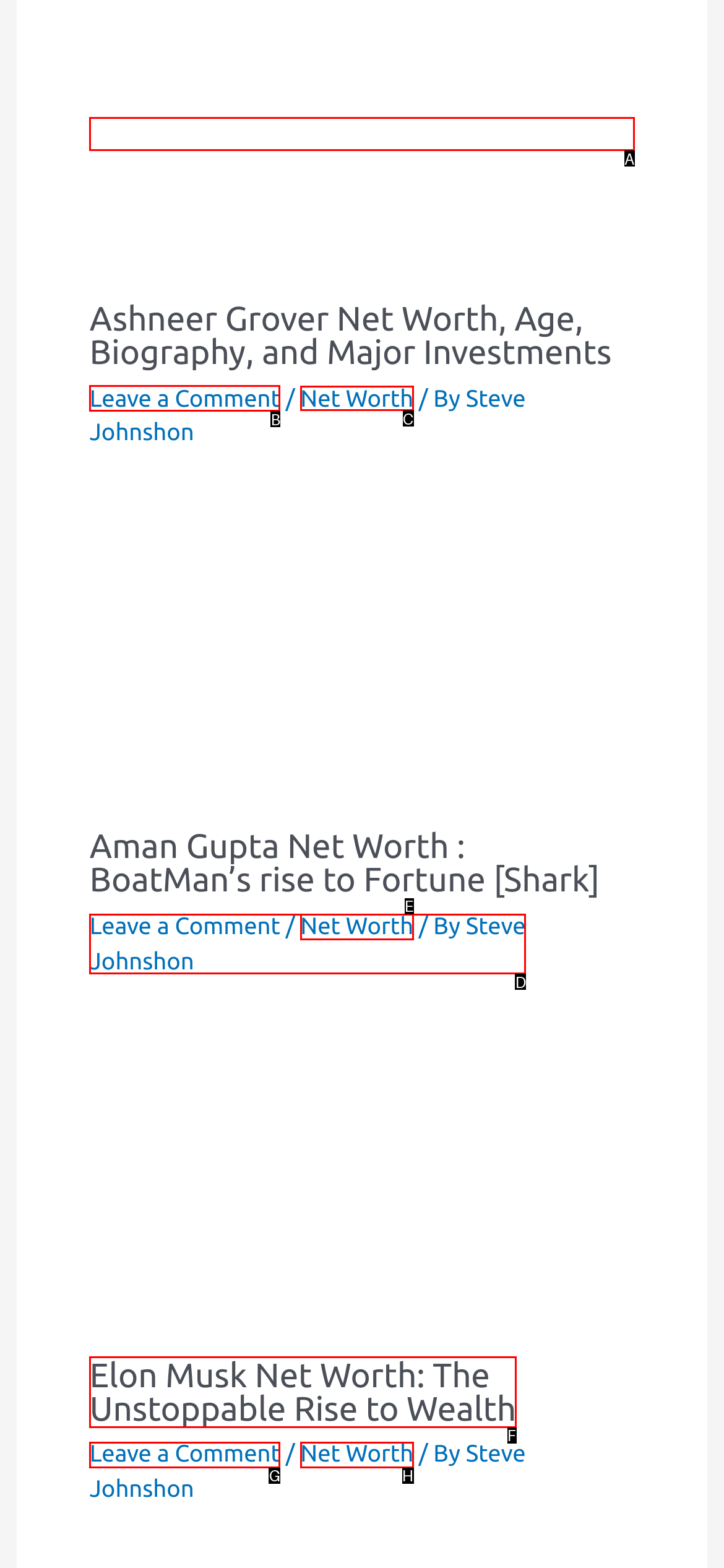Select the HTML element to finish the task: Go to Net Worth page Reply with the letter of the correct option.

C